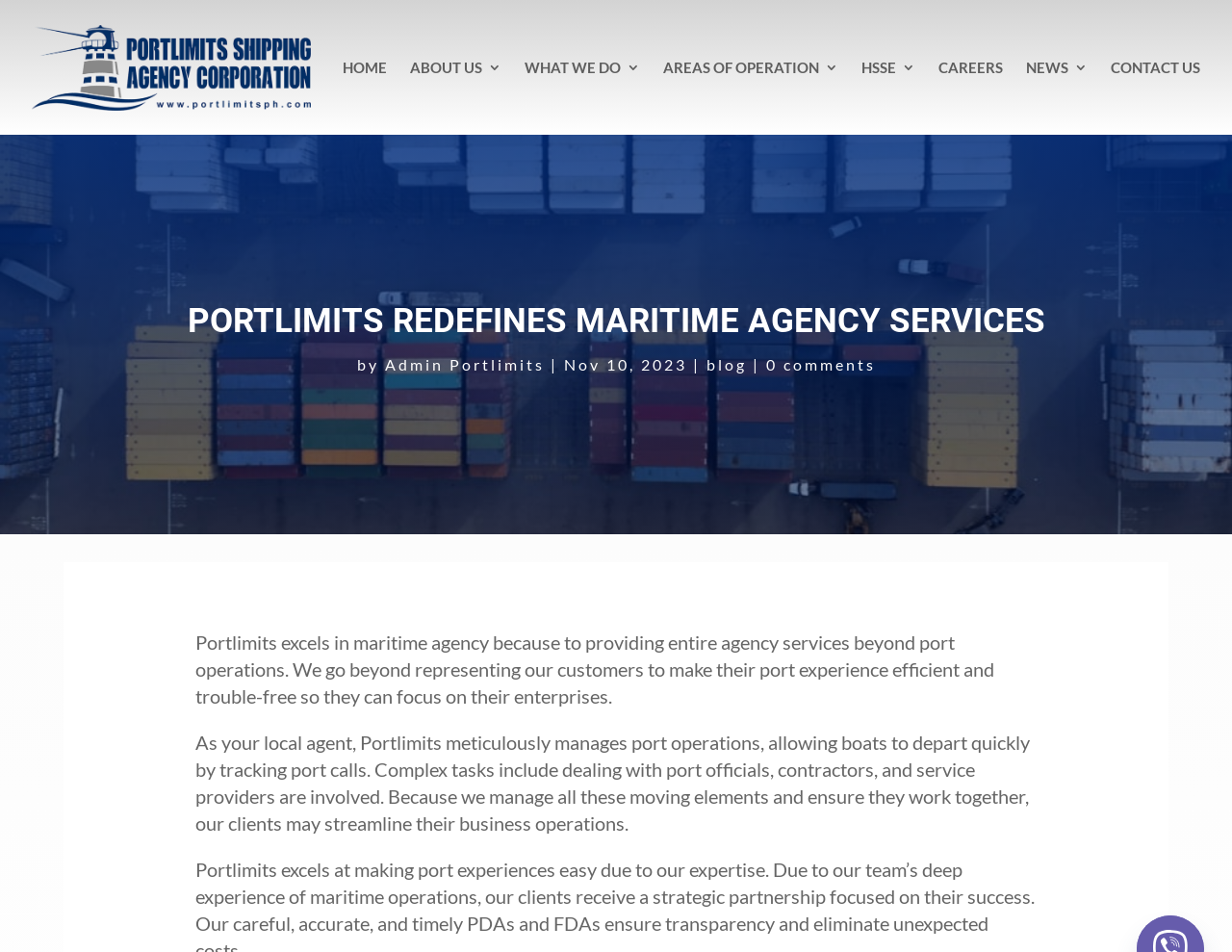Predict the bounding box of the UI element based on the description: "Areas of Operation". The coordinates should be four float numbers between 0 and 1, formatted as [left, top, right, bottom].

[0.538, 0.026, 0.68, 0.116]